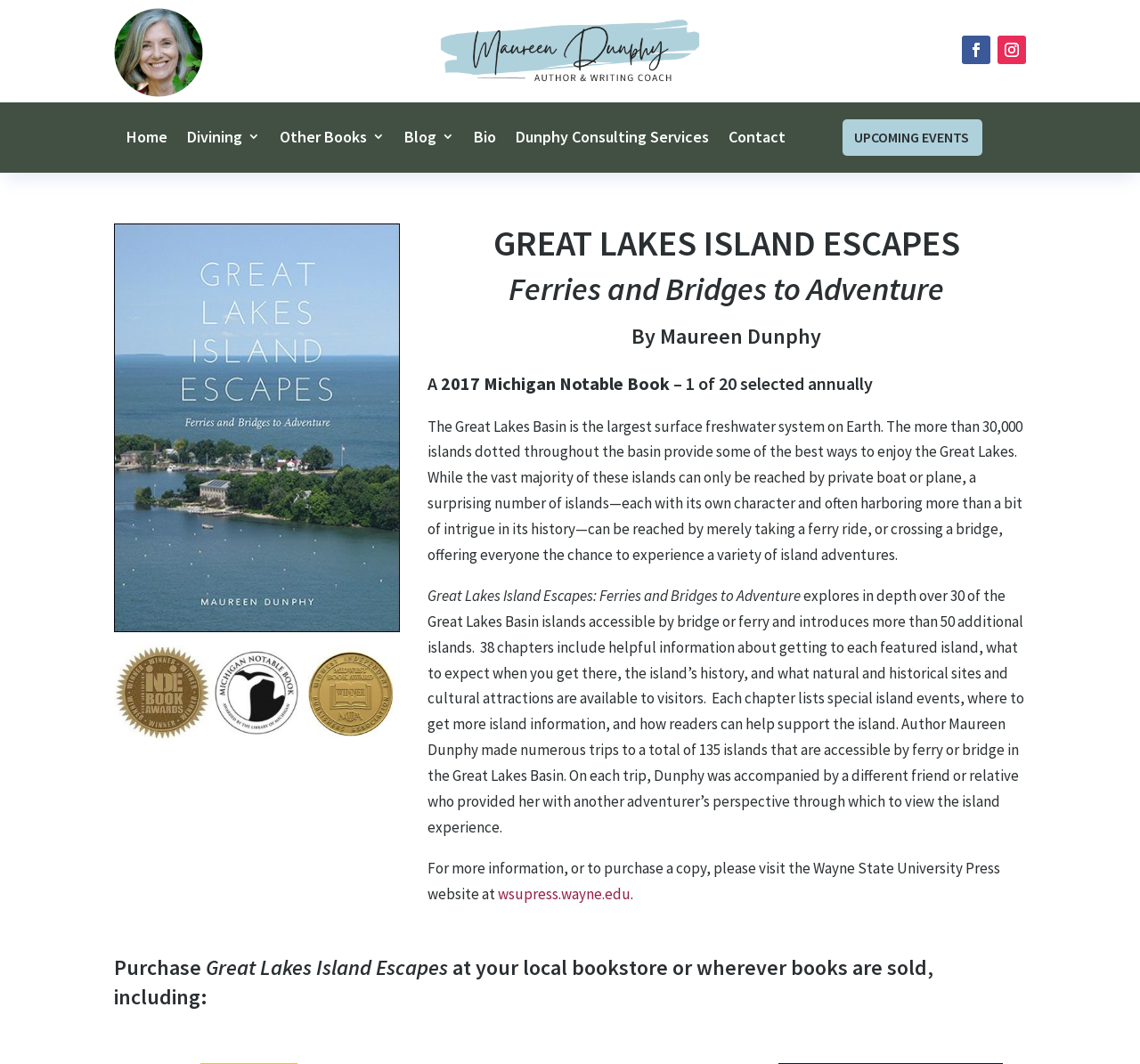Can you pinpoint the bounding box coordinates for the clickable element required for this instruction: "Explore upcoming events"? The coordinates should be four float numbers between 0 and 1, i.e., [left, top, right, bottom].

[0.739, 0.112, 0.861, 0.147]